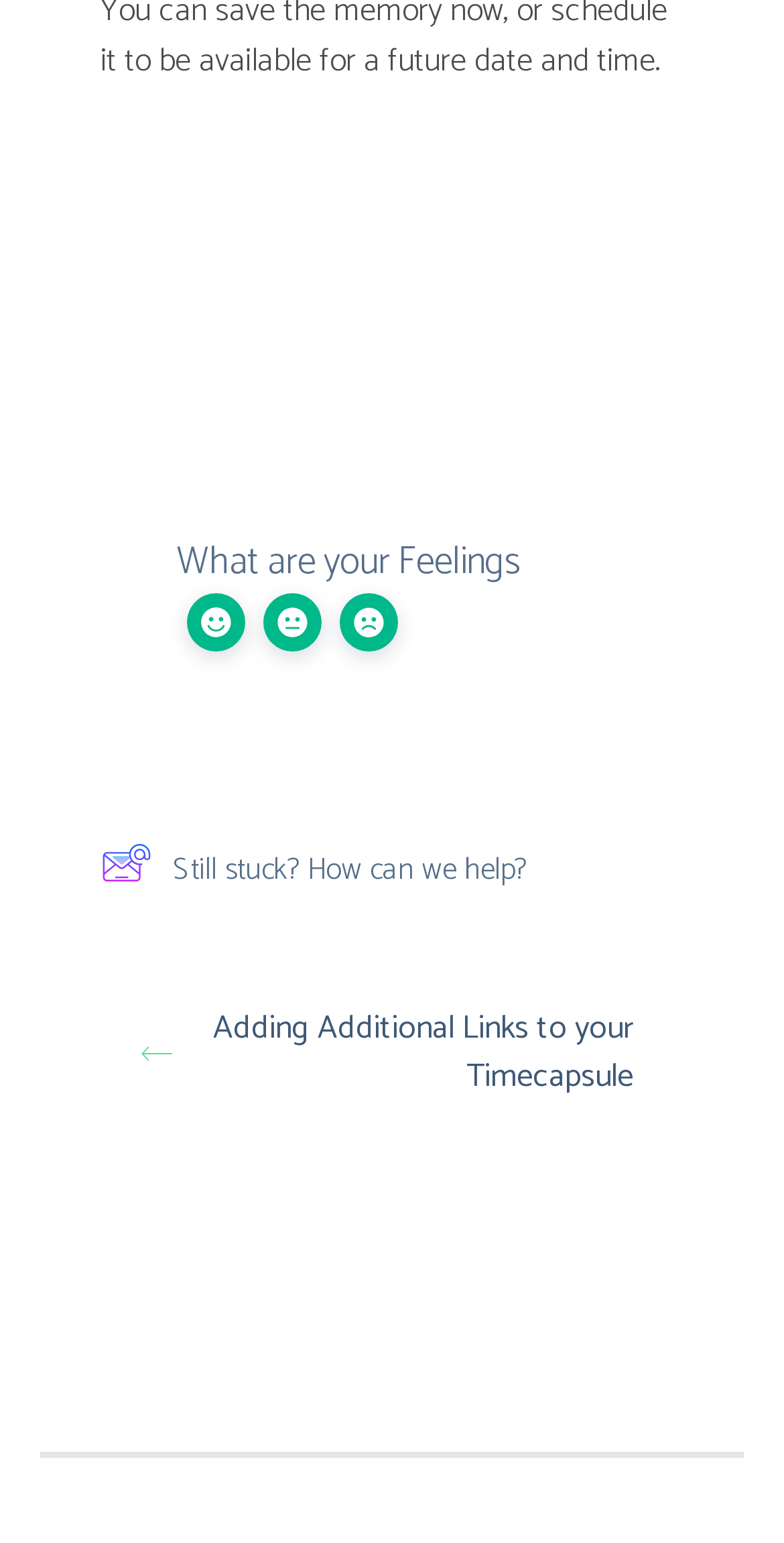Provide a single word or phrase answer to the question: 
How many images are on the webpage?

5